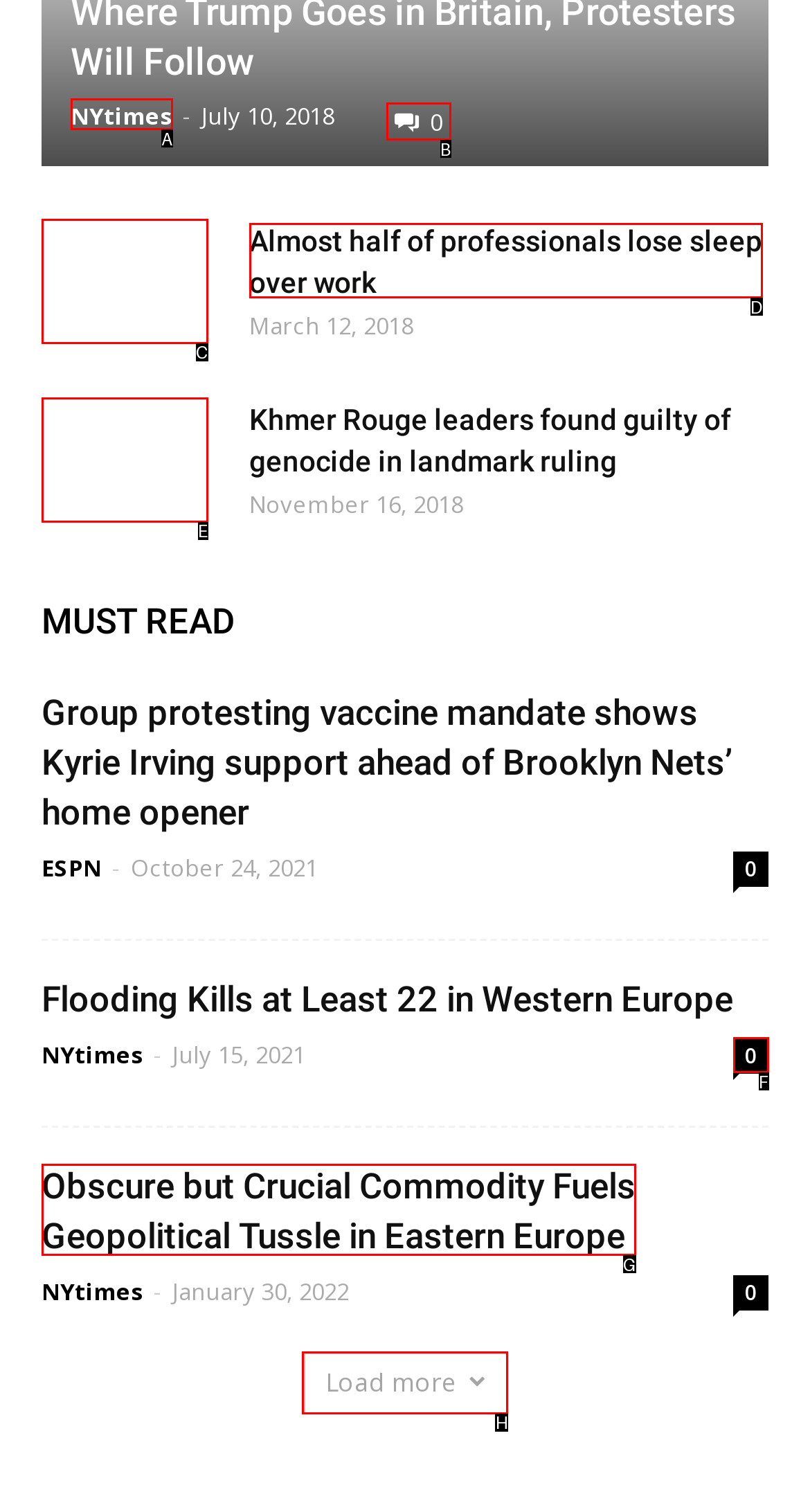Pick the option that should be clicked to perform the following task: Learn more about 50-Point Inspection
Answer with the letter of the selected option from the available choices.

None